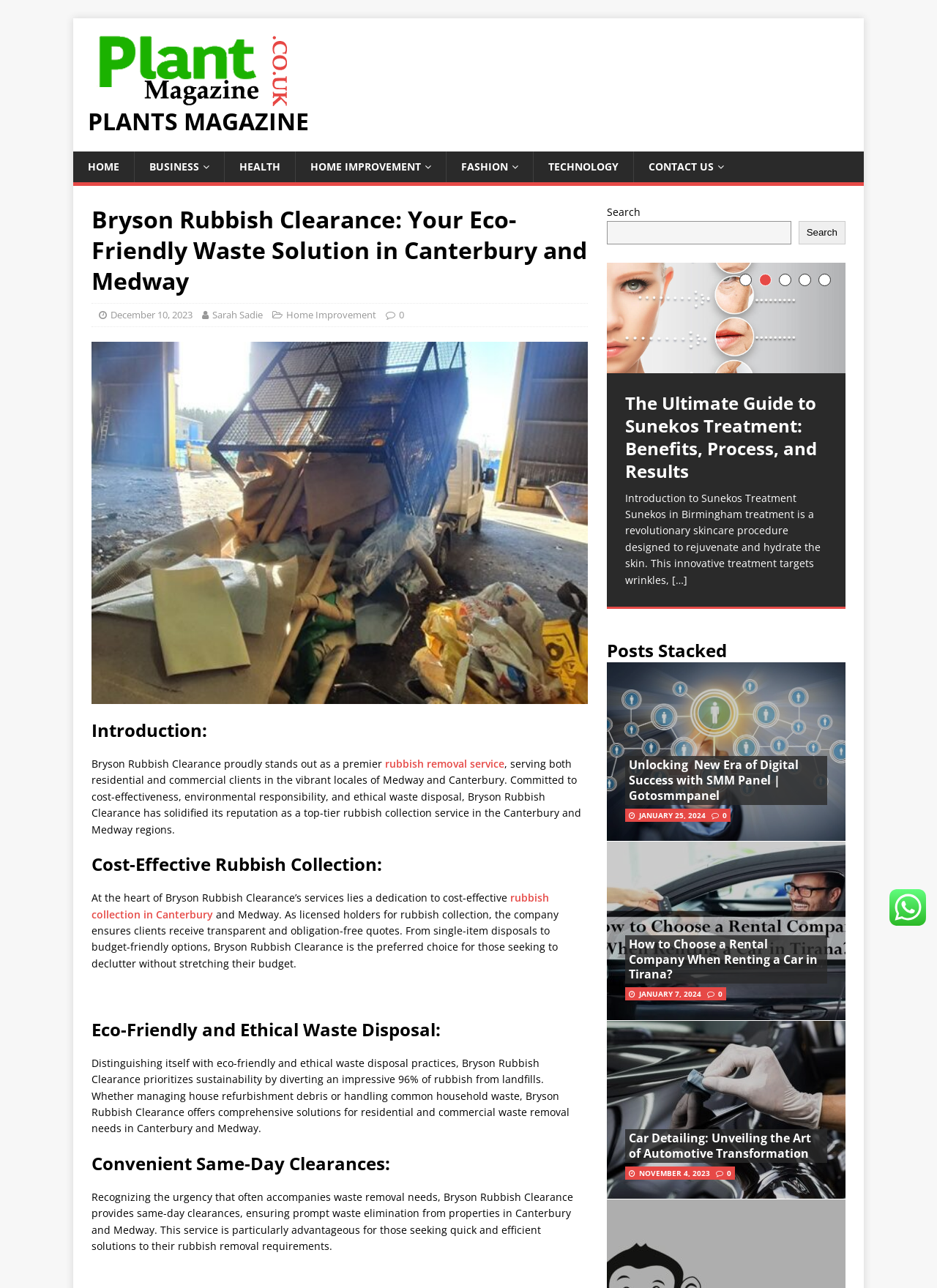What is the purpose of the search box?
Based on the image, provide a one-word or brief-phrase response.

To search the website